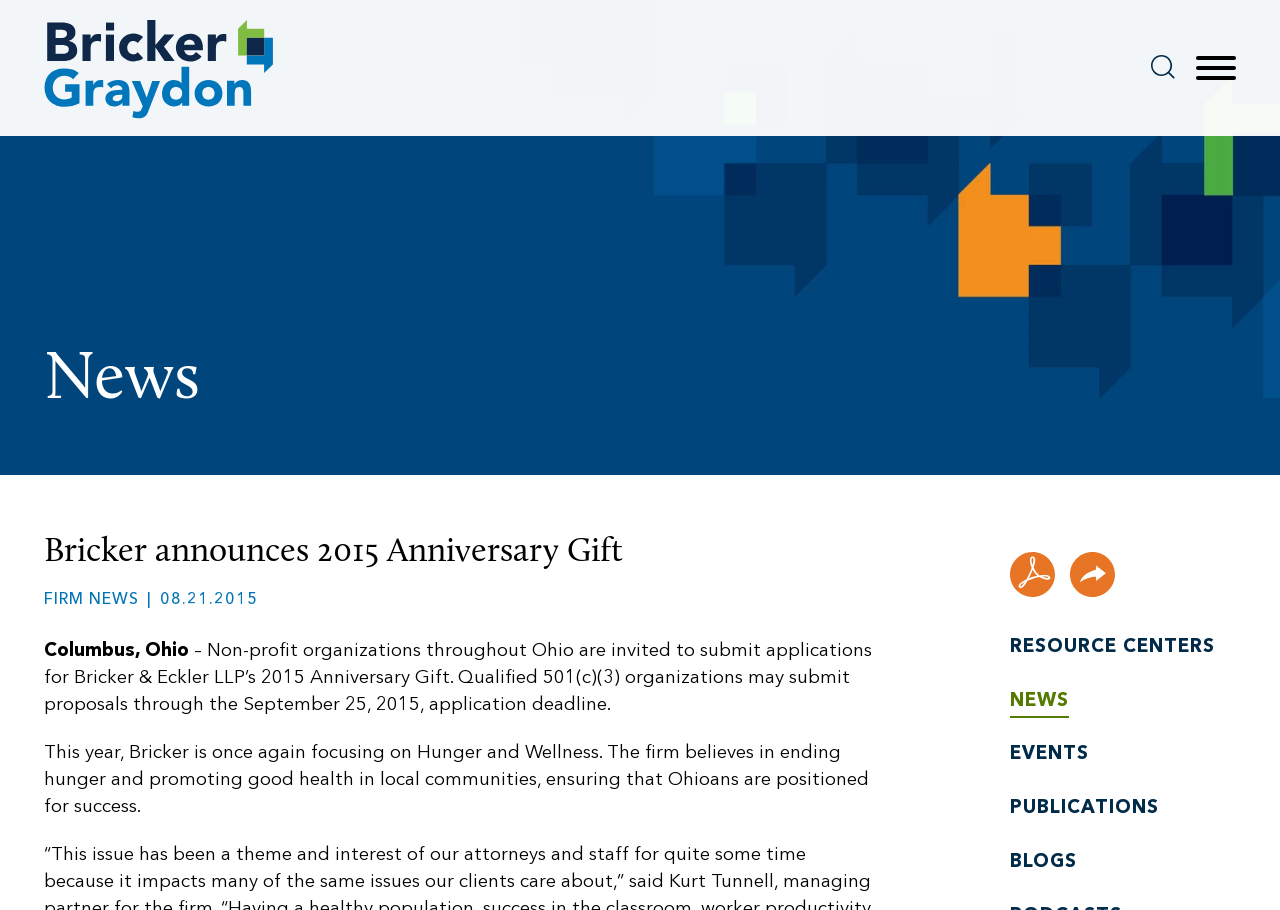What is the focus of Bricker's 2015 Anniversary Gift?
Refer to the image and give a detailed answer to the question.

The focus of Bricker's 2015 Anniversary Gift can be determined by reading the paragraph that starts with 'This year, Bricker is once again focusing on...' which mentions Hunger and Wellness as the areas of focus.